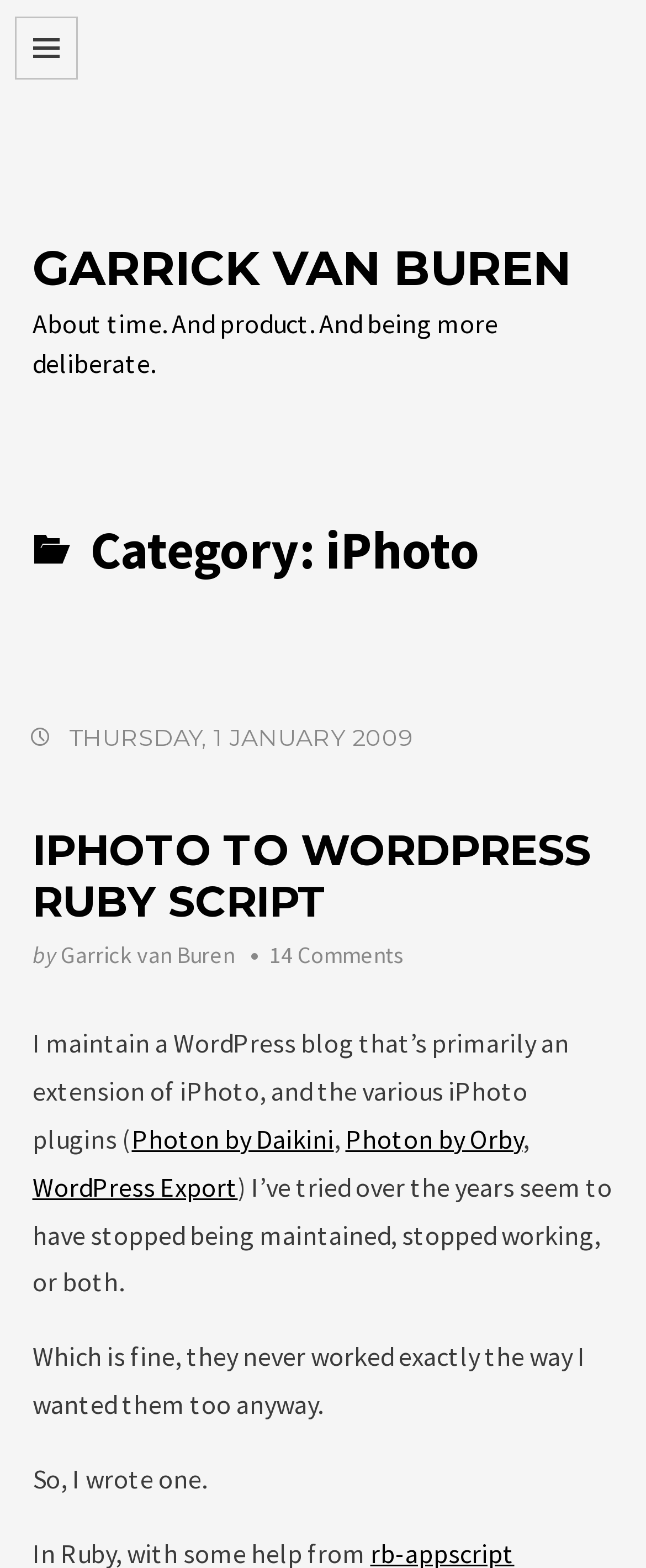Please determine the bounding box coordinates of the section I need to click to accomplish this instruction: "Click on the link to Garrick van Buren's homepage".

[0.05, 0.152, 0.883, 0.189]